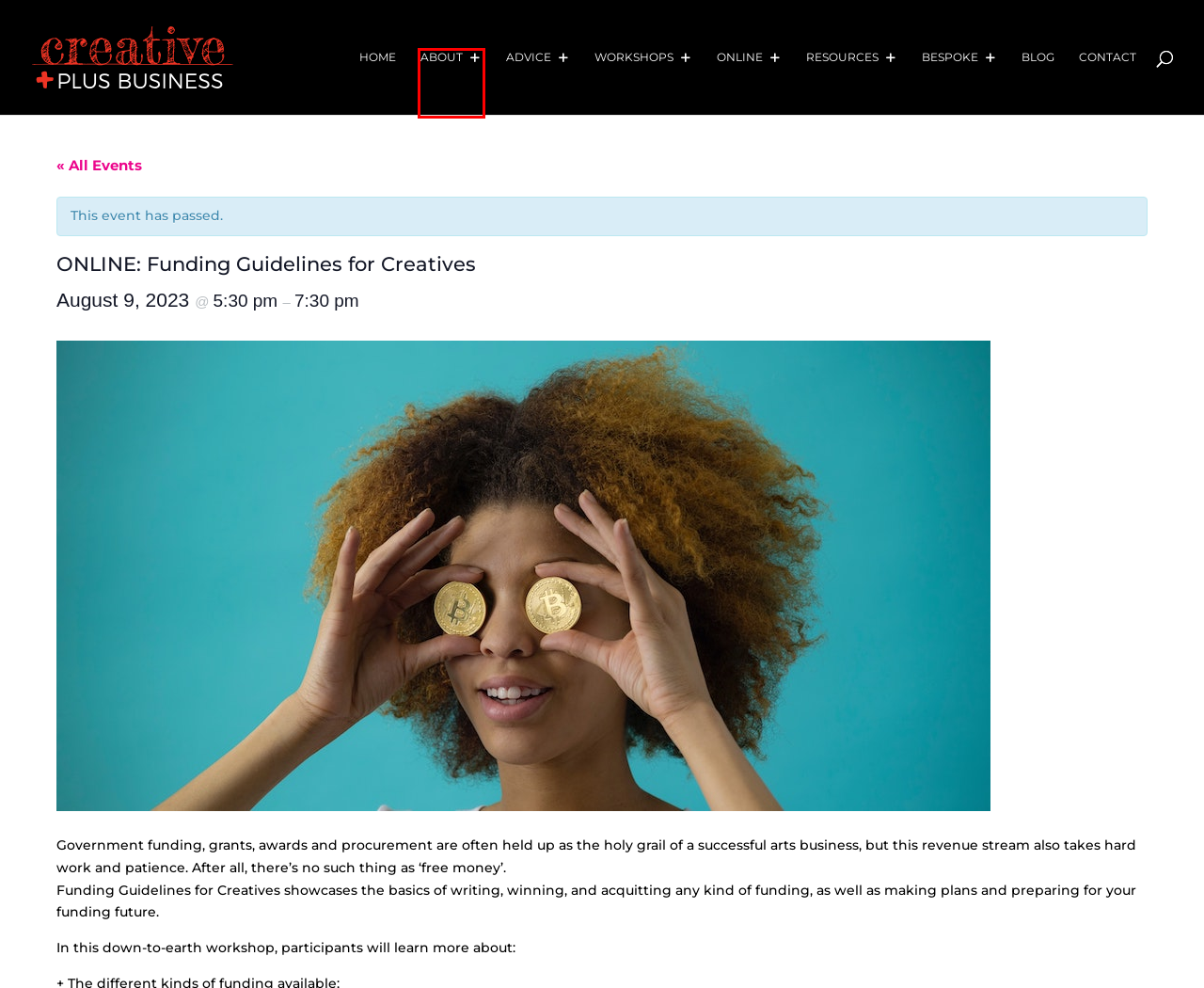Examine the screenshot of the webpage, which has a red bounding box around a UI element. Select the webpage description that best fits the new webpage after the element inside the red bounding box is clicked. Here are the choices:
A. Online | Creative Plus Business
B. Advisory Services | Creative Plus Business
C. Contact | Creative Plus Business
D. About Creative Plus Business | Creative Plus Business
E. Resources | Creative Plus Business
F. Events from June 12 – October 22 – Creative Plus Business
G. Blog | Creative Plus Business
H. Home | Creative Plus Business

D